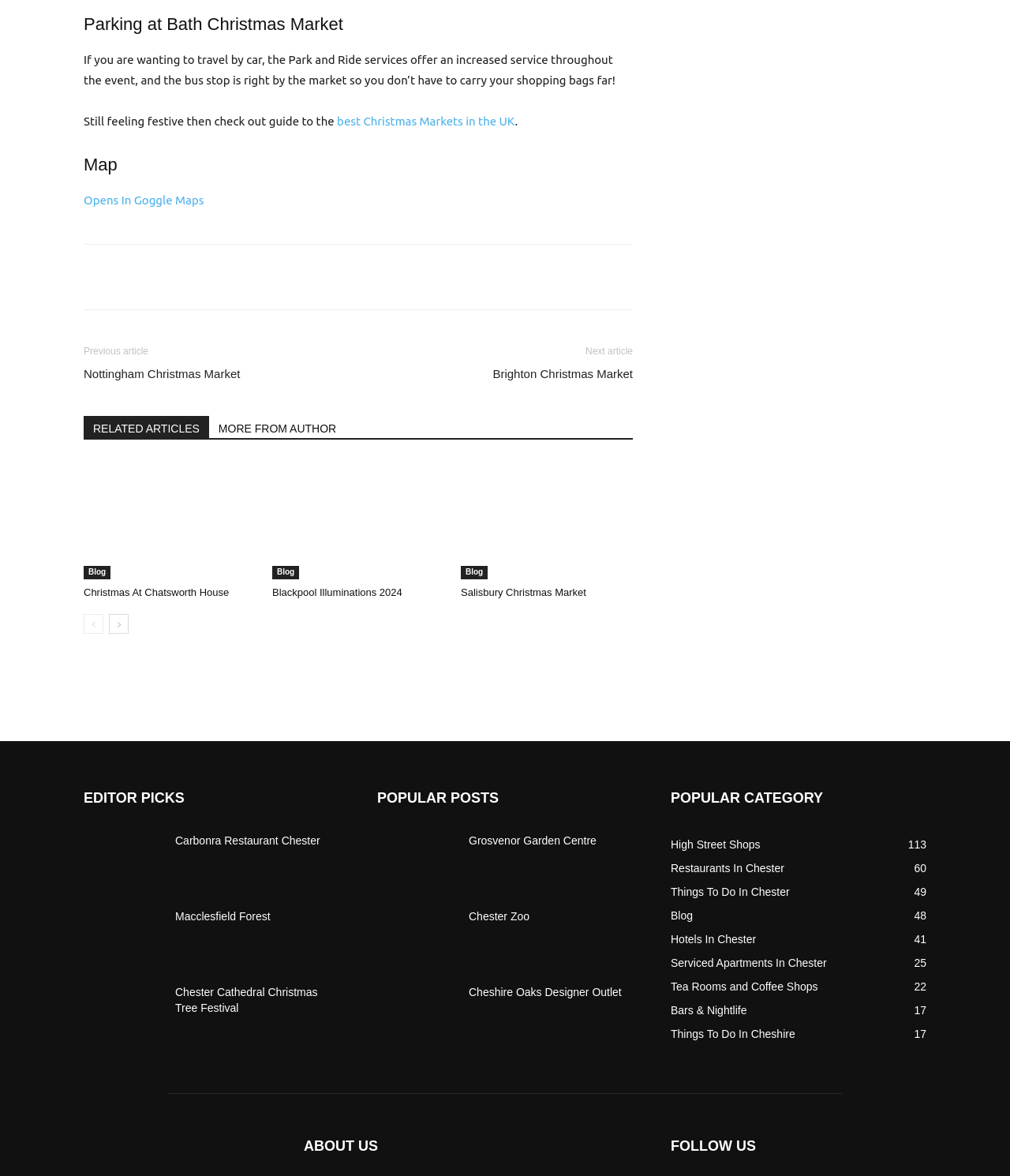What is the name of the Christmas market mentioned in the article?
Give a detailed response to the question by analyzing the screenshot.

The article mentions 'Bath Christmas Market' in the context of parking, indicating that the Christmas market being referred to is the Bath Christmas Market.